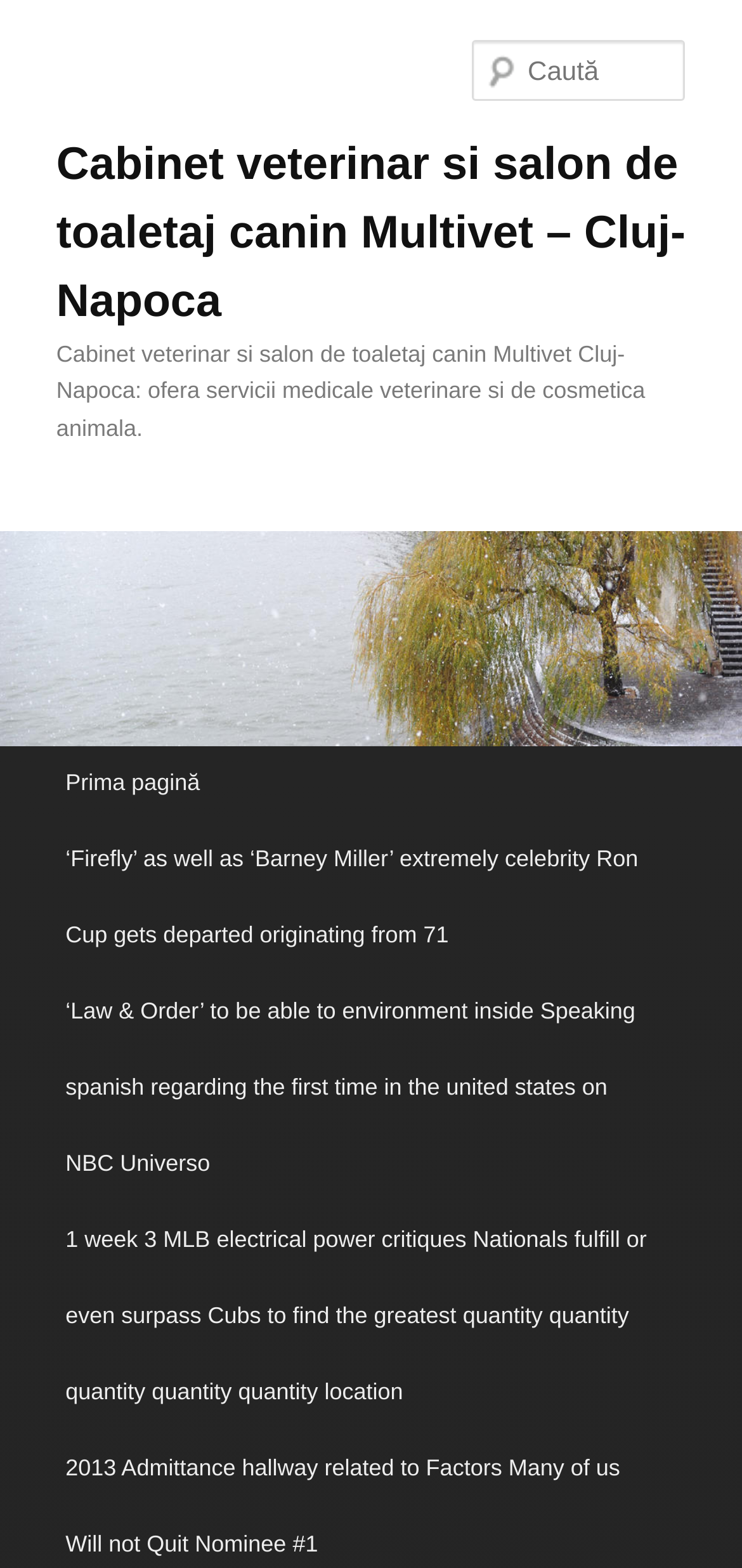Identify the bounding box coordinates for the region of the element that should be clicked to carry out the instruction: "Search for something". The bounding box coordinates should be four float numbers between 0 and 1, i.e., [left, top, right, bottom].

[0.637, 0.026, 0.924, 0.064]